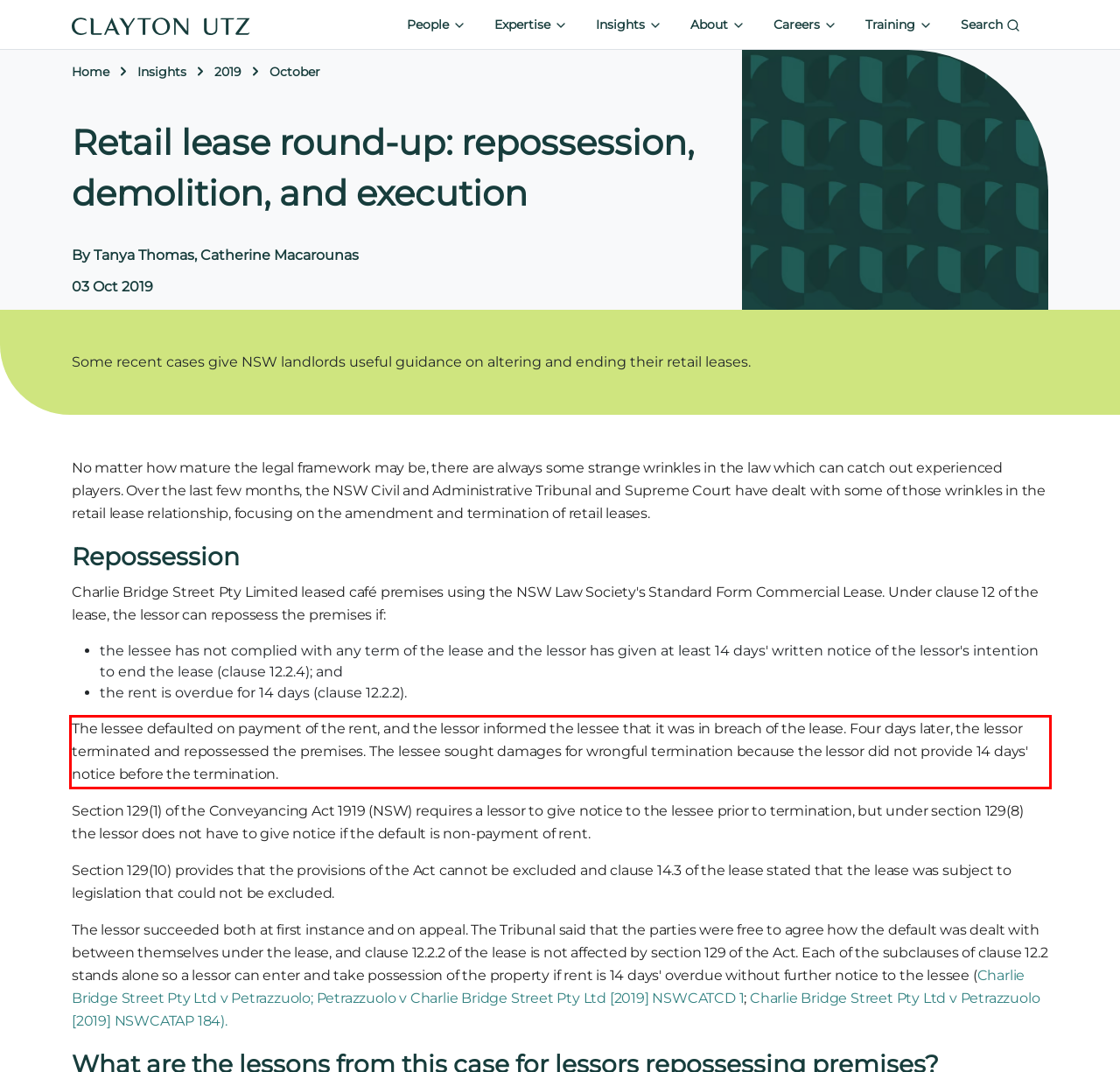Given a webpage screenshot, identify the text inside the red bounding box using OCR and extract it.

The lessee defaulted on payment of the rent, and the lessor informed the lessee that it was in breach of the lease. Four days later, the lessor terminated and repossessed the premises. The lessee sought damages for wrongful termination because the lessor did not provide 14 days' notice before the termination.